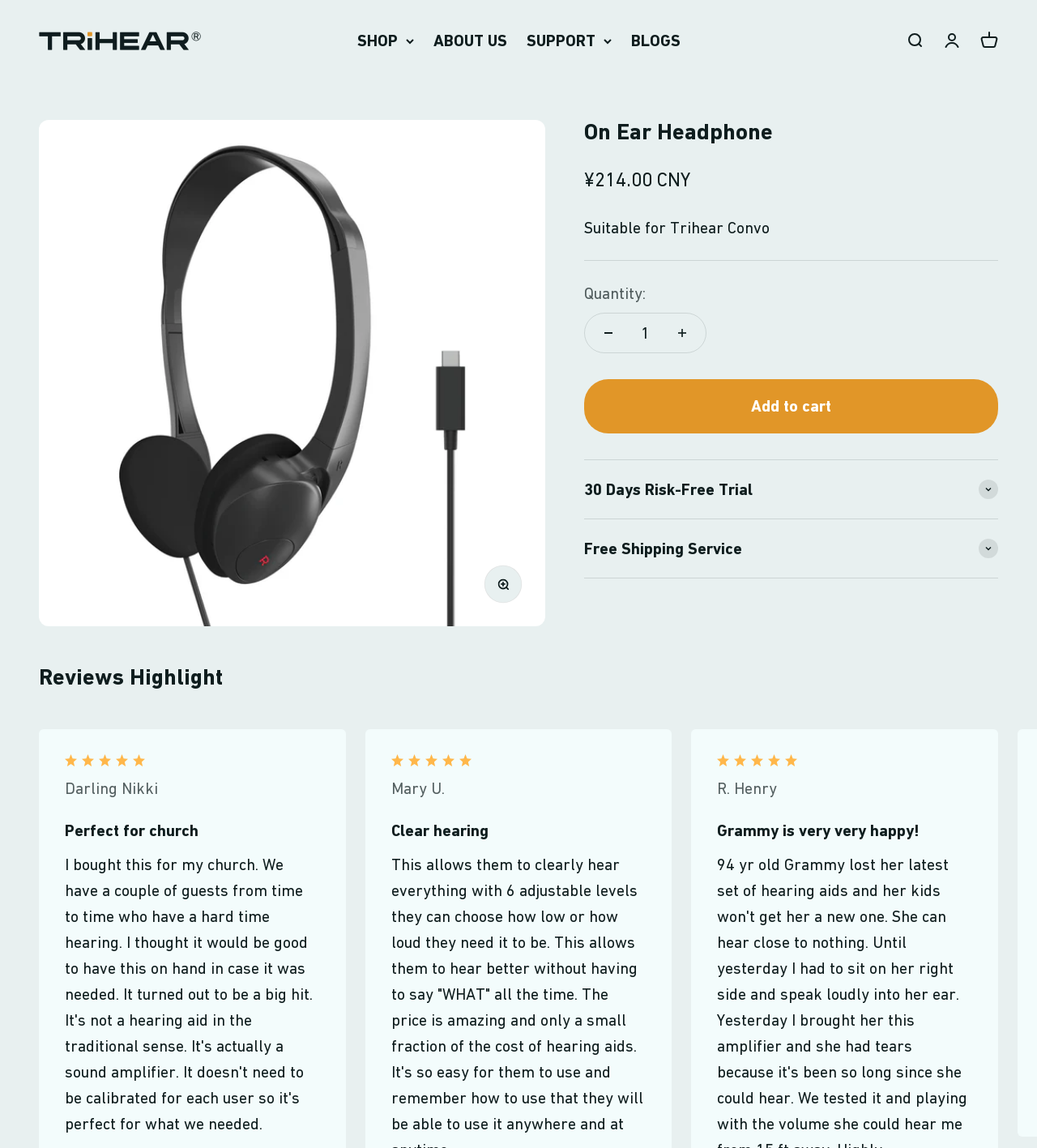Find the bounding box coordinates of the clickable area that will achieve the following instruction: "Increase the quantity".

[0.635, 0.273, 0.68, 0.307]